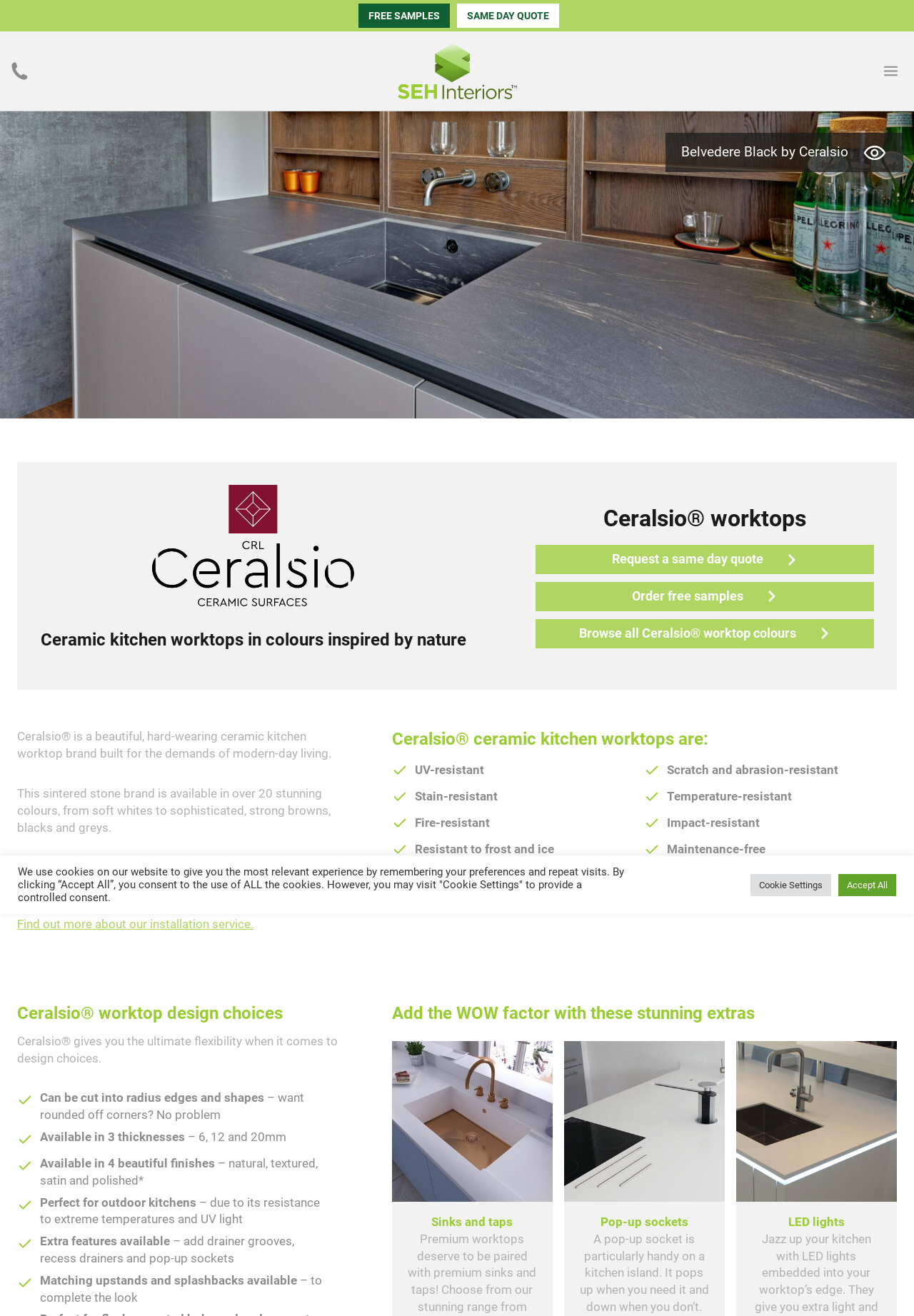Give a full account of the webpage's elements and their arrangement.

This webpage is about Ceralsio ceramic kitchen worktops. At the top, there are three links: "FREE SAMPLES", "SAME DAY QUOTE", and a logo link "SEH Interiors" with an accompanying image. On the top right, there is a button "Open menu" that expands to reveal a menu with three groups of links, each containing three links to different Ceralsio worktop colors.

Below the top section, there is a figure with an image, followed by a heading "Ceramic kitchen worktops in colours inspired by nature" and another heading "Ceralsio worktops". Underneath, there are three links: "Request a same day quote", "Order free samples", and "Browse all Ceralsio worktop colours".

The webpage then describes the features of Ceralsio worktops, including their durability, resistance to scratches, stains, and high temperatures, and their 10-year warranty. There are nine short paragraphs of text highlighting these features, arranged in two columns.

Following this, there is a section about Ceralsio worktop design choices, which includes four paragraphs of text and a list of available design options, such as different thicknesses, finishes, and features like drainer grooves and pop-up sockets.

Next, there is a section titled "Add the WOW factor with these stunning extras", which showcases three figures with images, each accompanied by a short description of the extra feature, including sinks and taps, pop-up sockets, and LED lights.

At the bottom of the webpage, there is a notice about cookies, with two buttons: "Cookie Settings" and "Accept All".